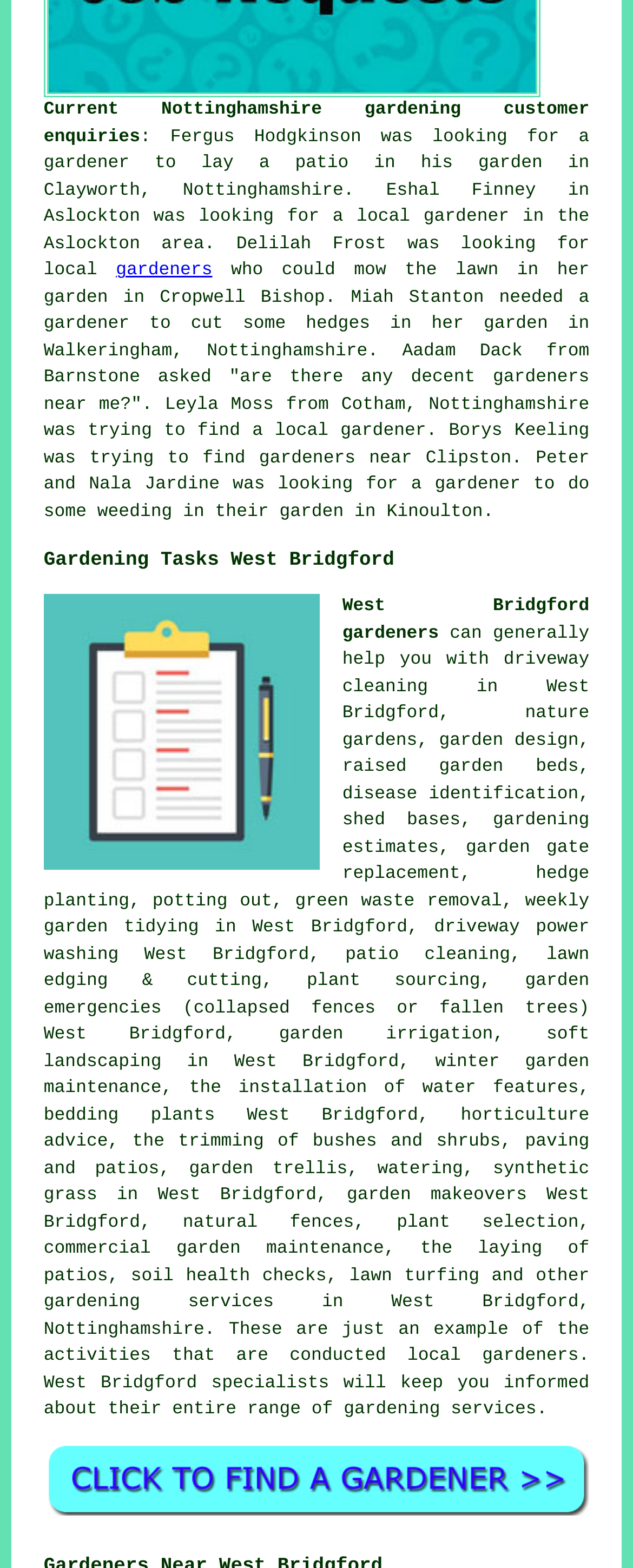Please determine the bounding box coordinates of the element's region to click for the following instruction: "Get gardening advice".

[0.069, 0.723, 0.171, 0.735]